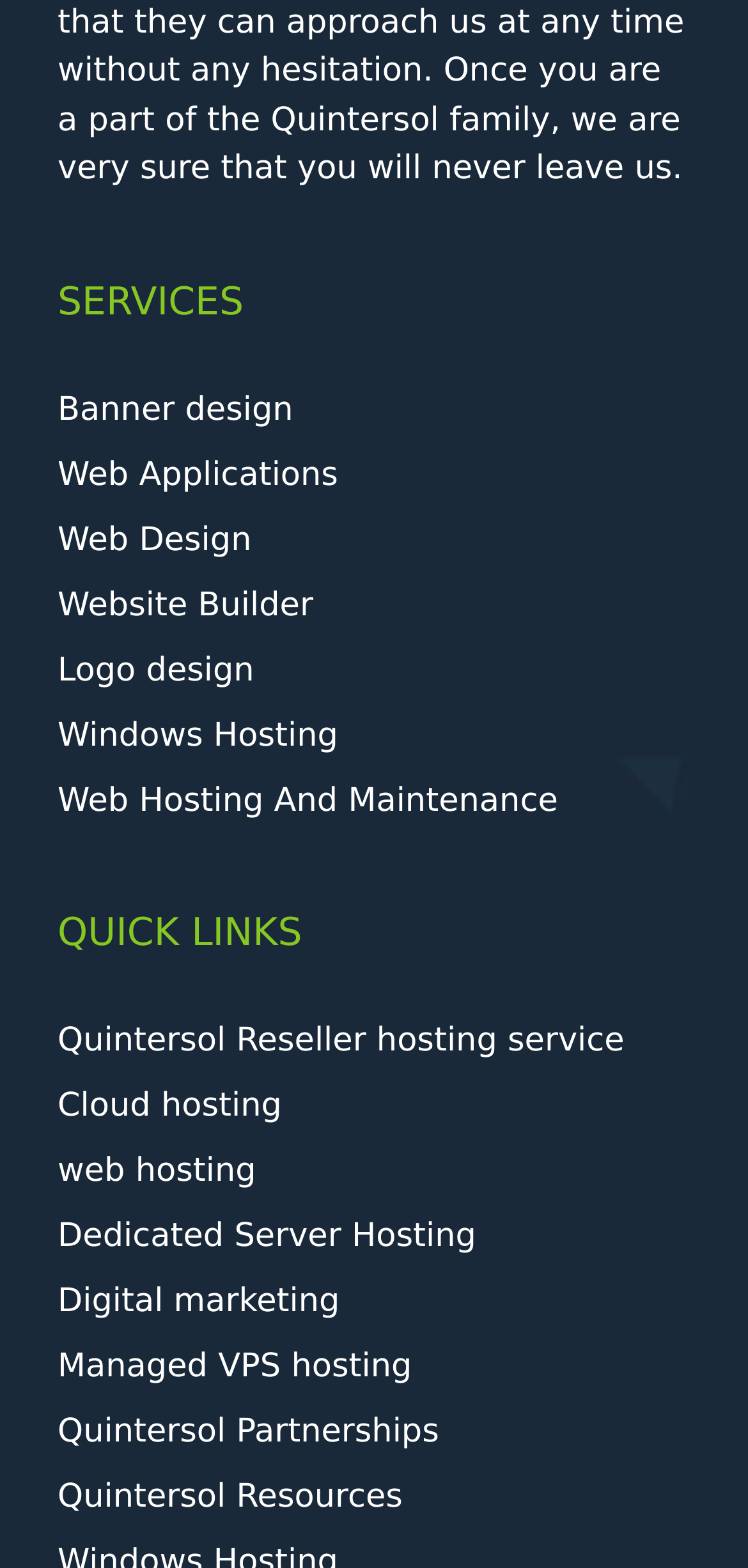Please locate the bounding box coordinates of the element that needs to be clicked to achieve the following instruction: "View Web Applications". The coordinates should be four float numbers between 0 and 1, i.e., [left, top, right, bottom].

[0.077, 0.291, 0.452, 0.315]